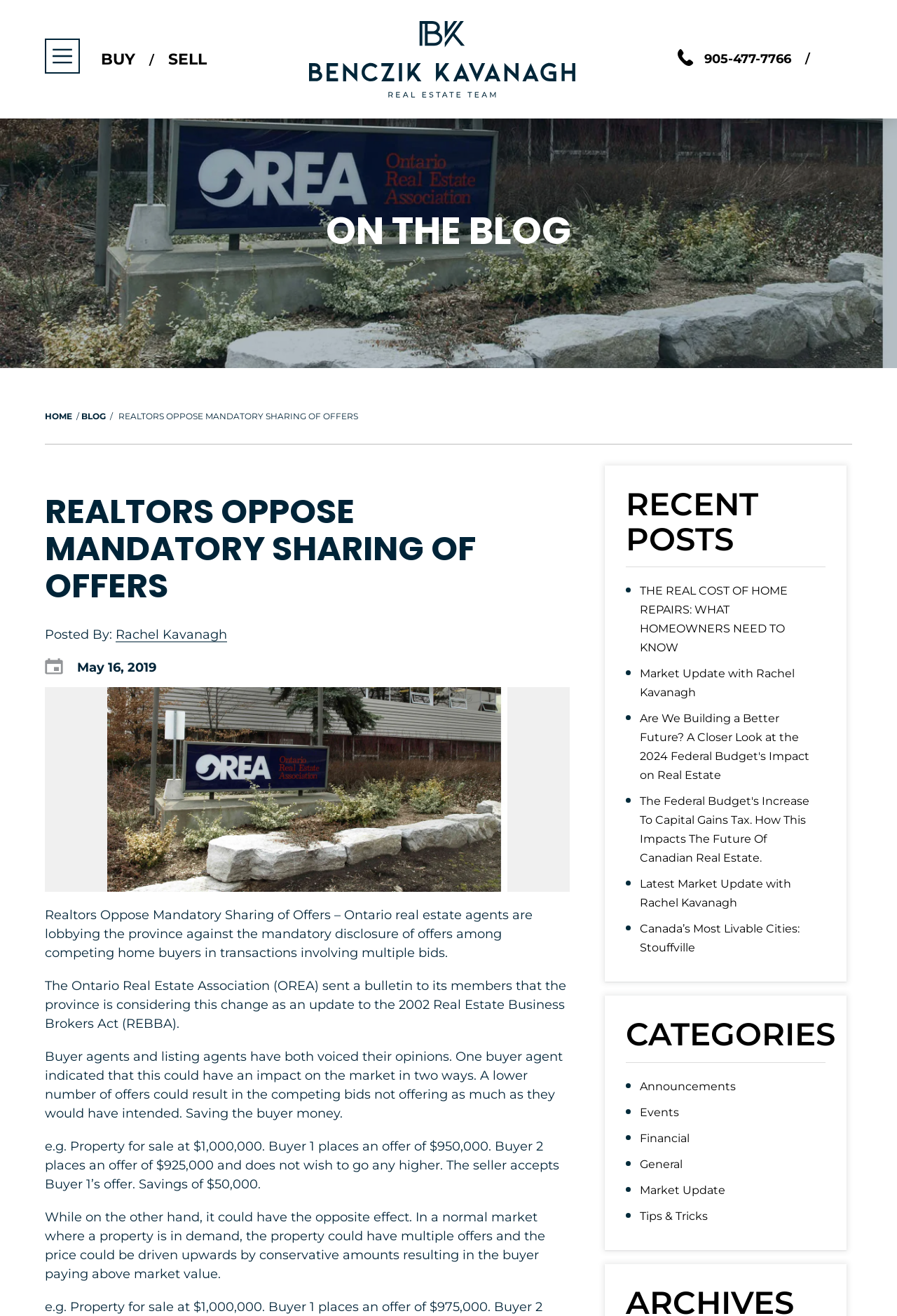Using the elements shown in the image, answer the question comprehensively: Who is the author of the blog post?

The author of the blog post is Rachel Kavanagh, as indicated by the link 'Rachel Kavanagh' under the 'Posted By:' section.